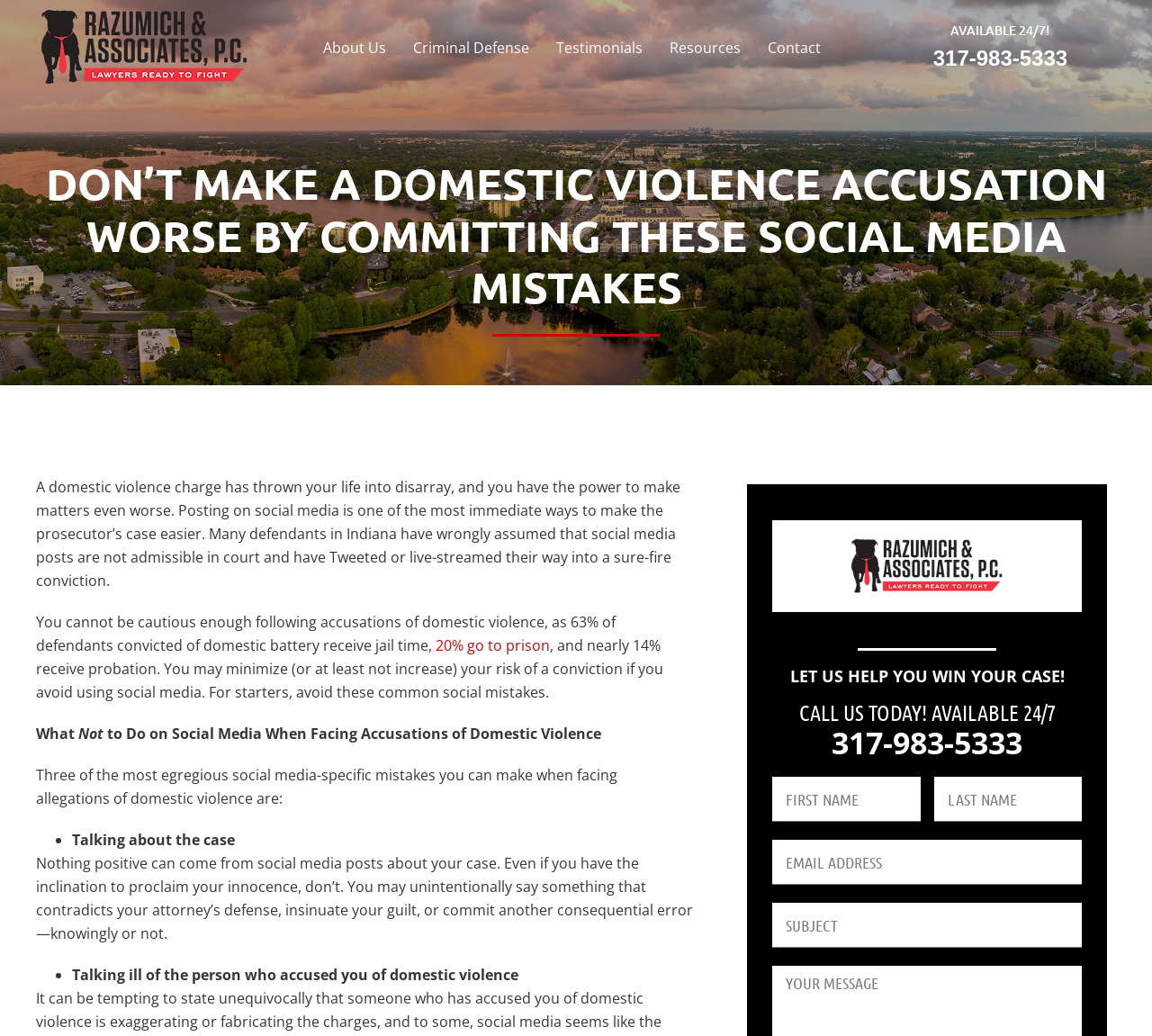Please determine the bounding box coordinates of the element's region to click for the following instruction: "Call the phone number 317-983-5333".

[0.81, 0.044, 0.927, 0.067]